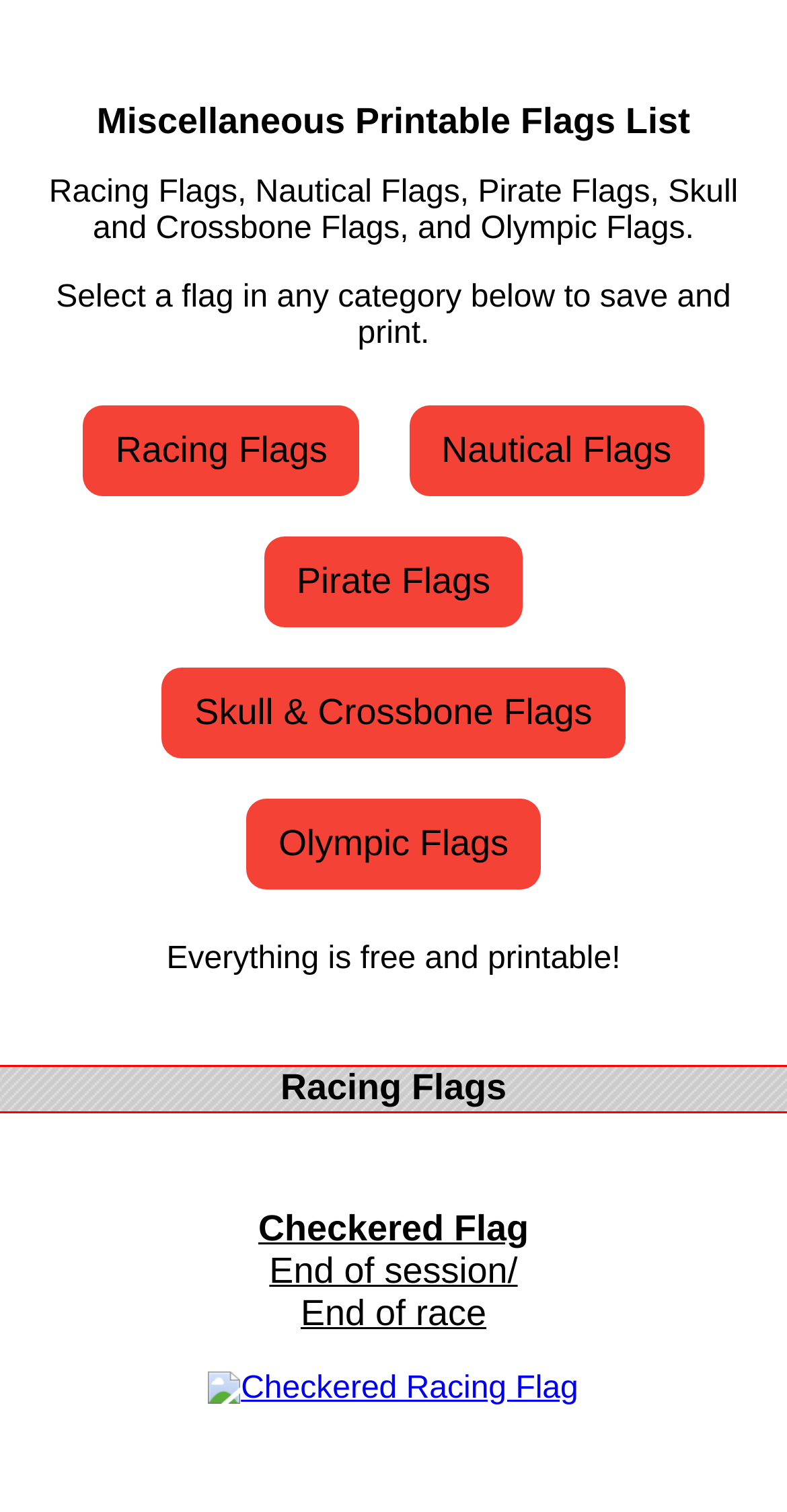Please examine the image and answer the question with a detailed explanation:
How many categories of flags are listed on the webpage?

I counted the number of links with button elements, which are 'Racing Flags', 'Nautical Flags', 'Pirate Flags', 'Skull & Crossbone Flags', and 'Olympic Flags', and found that there are 5 categories of flags listed on the webpage.